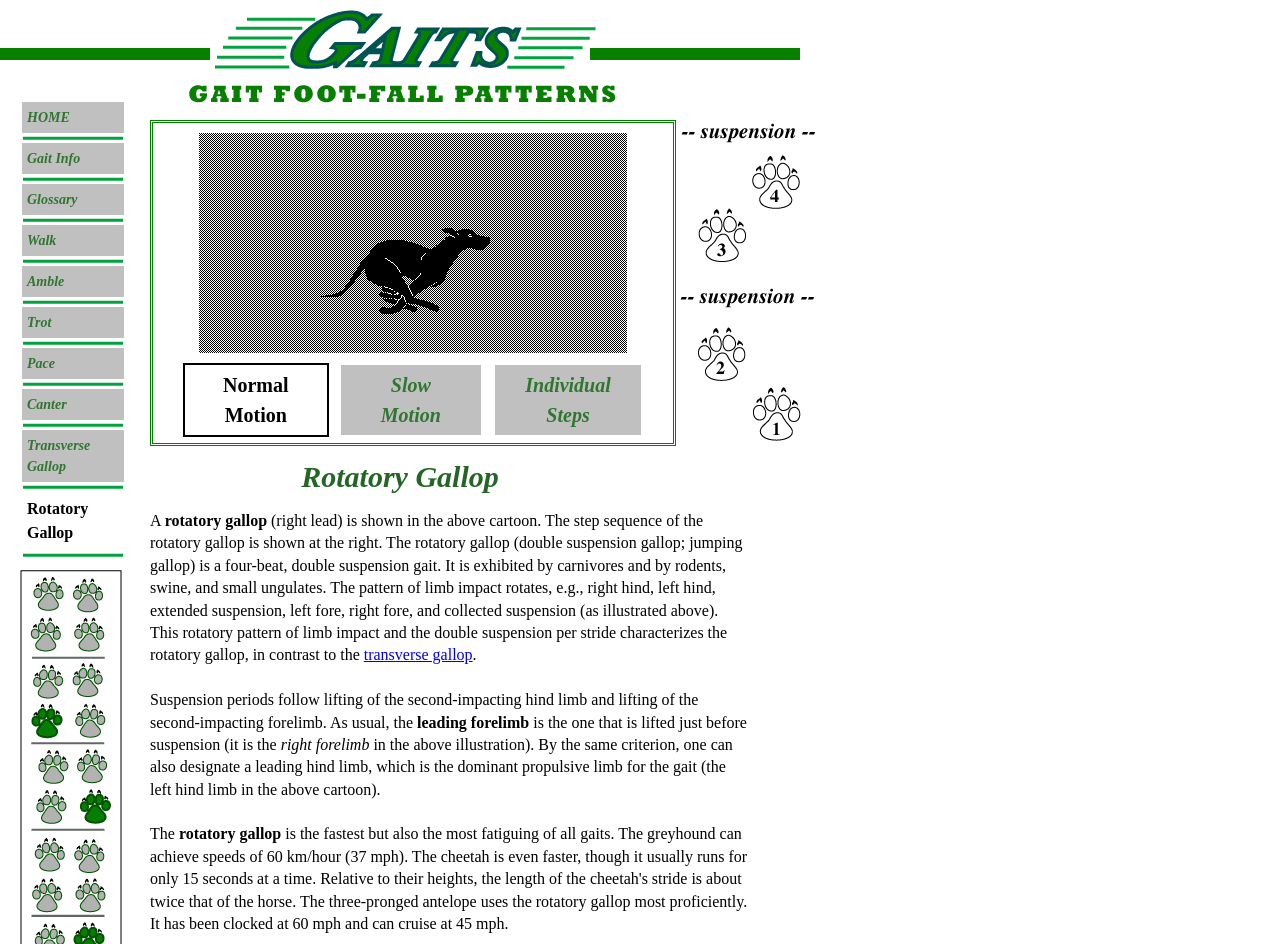What is the leading forelimb in the illustration?
Look at the image and respond to the question as thoroughly as possible.

The webpage states that the leading forelimb is the one that is lifted just before suspension, and in the illustration, it is the right forelimb that is lifted just before suspension.